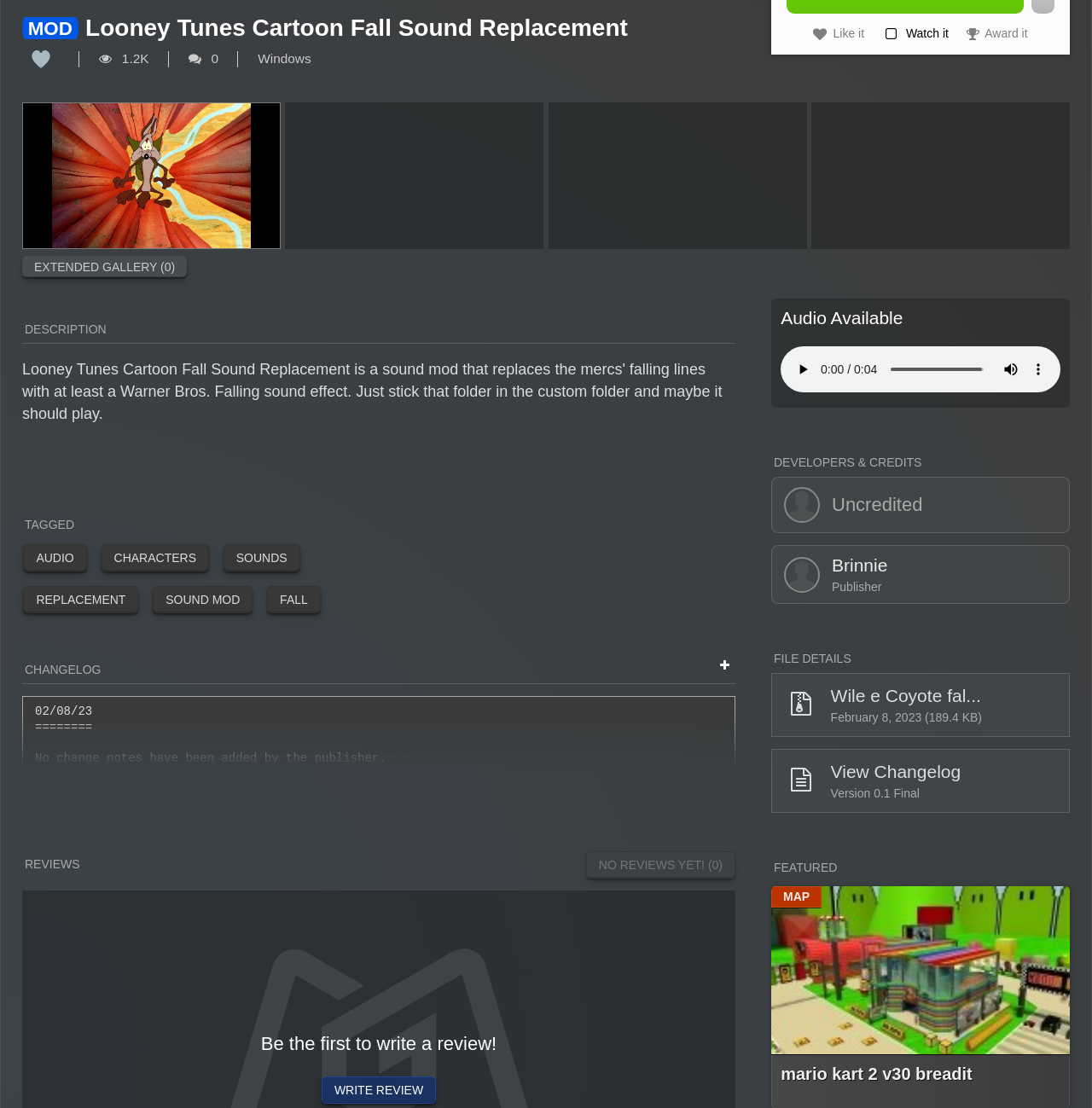Bounding box coordinates are given in the format (top-left x, top-left y, bottom-right x, bottom-right y). All values should be floating point numbers between 0 and 1. Provide the bounding box coordinate for the UI element described as: Extended Gallery (0)

[0.02, 0.231, 0.171, 0.25]